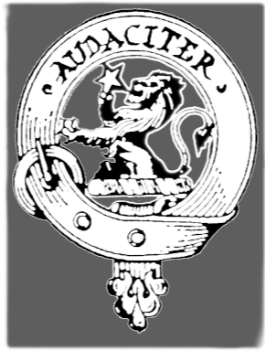Give a comprehensive caption that covers the entire image content.

The image showcases a stylized emblem featuring a lion, which symbolizes courage and strength. Above the lion, the word "AUDACITER" is inscribed, meaning "boldly" in Latin, reinforcing the theme of courage and audacity. The lion appears to hold a star, adding to the emblem's grandeur and significance. This design is emblematic of the Ewing Family Association, reflecting its commitment to community and heritage, with the motto suggesting a mission driven by bold actions and deep-rooted values. The intricate detailing of the emblem combines classic heraldic elements with a modern sensibility, capturing the essence of leadership and legacy within the association.